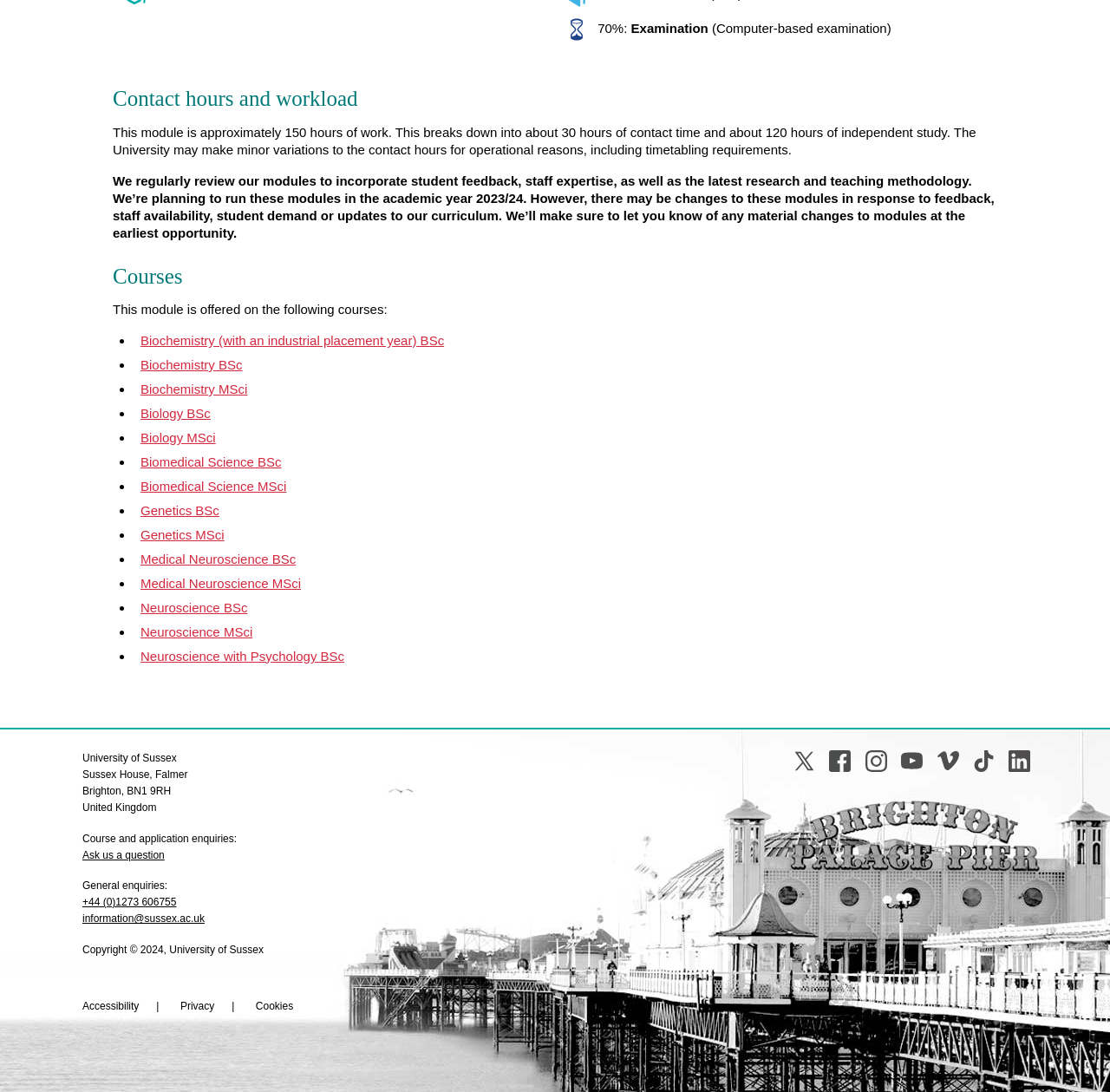Can you pinpoint the bounding box coordinates for the clickable element required for this instruction: "Check the University's accessibility"? The coordinates should be four float numbers between 0 and 1, i.e., [left, top, right, bottom].

[0.074, 0.912, 0.133, 0.93]